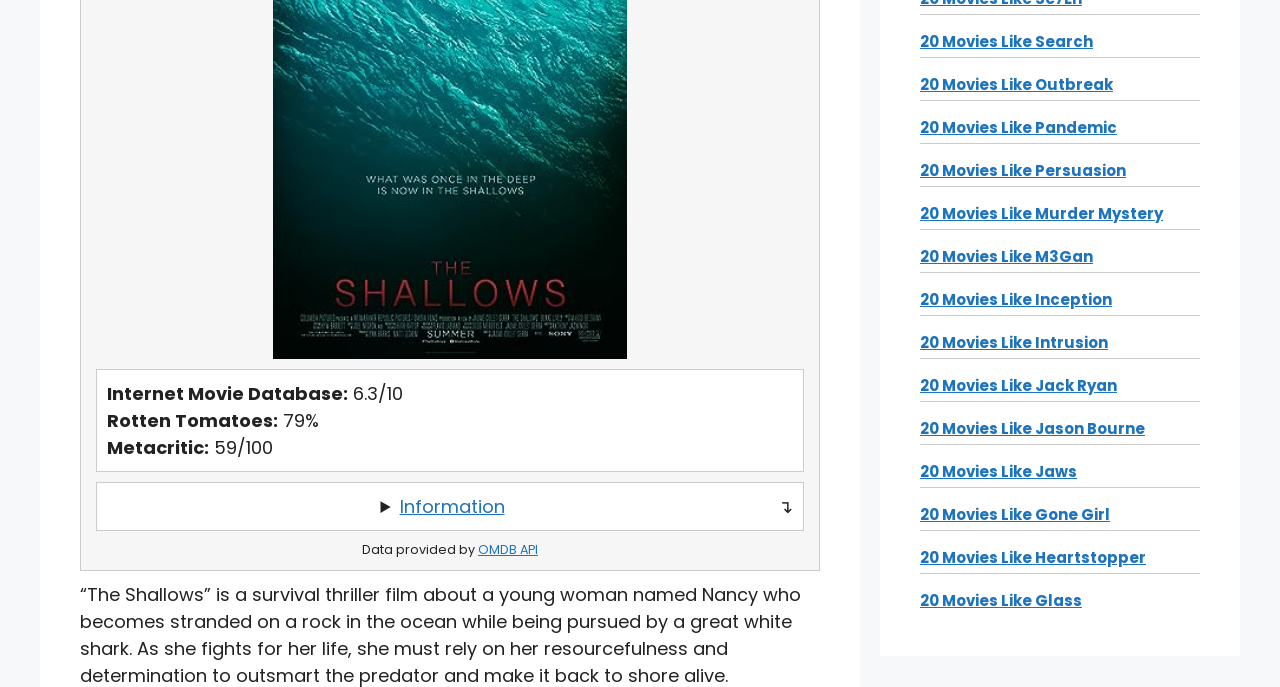Using the description: "alt="Instagram - Transforamtion Cookbook"", determine the UI element's bounding box coordinates. Ensure the coordinates are in the format of four float numbers between 0 and 1, i.e., [left, top, right, bottom].

None